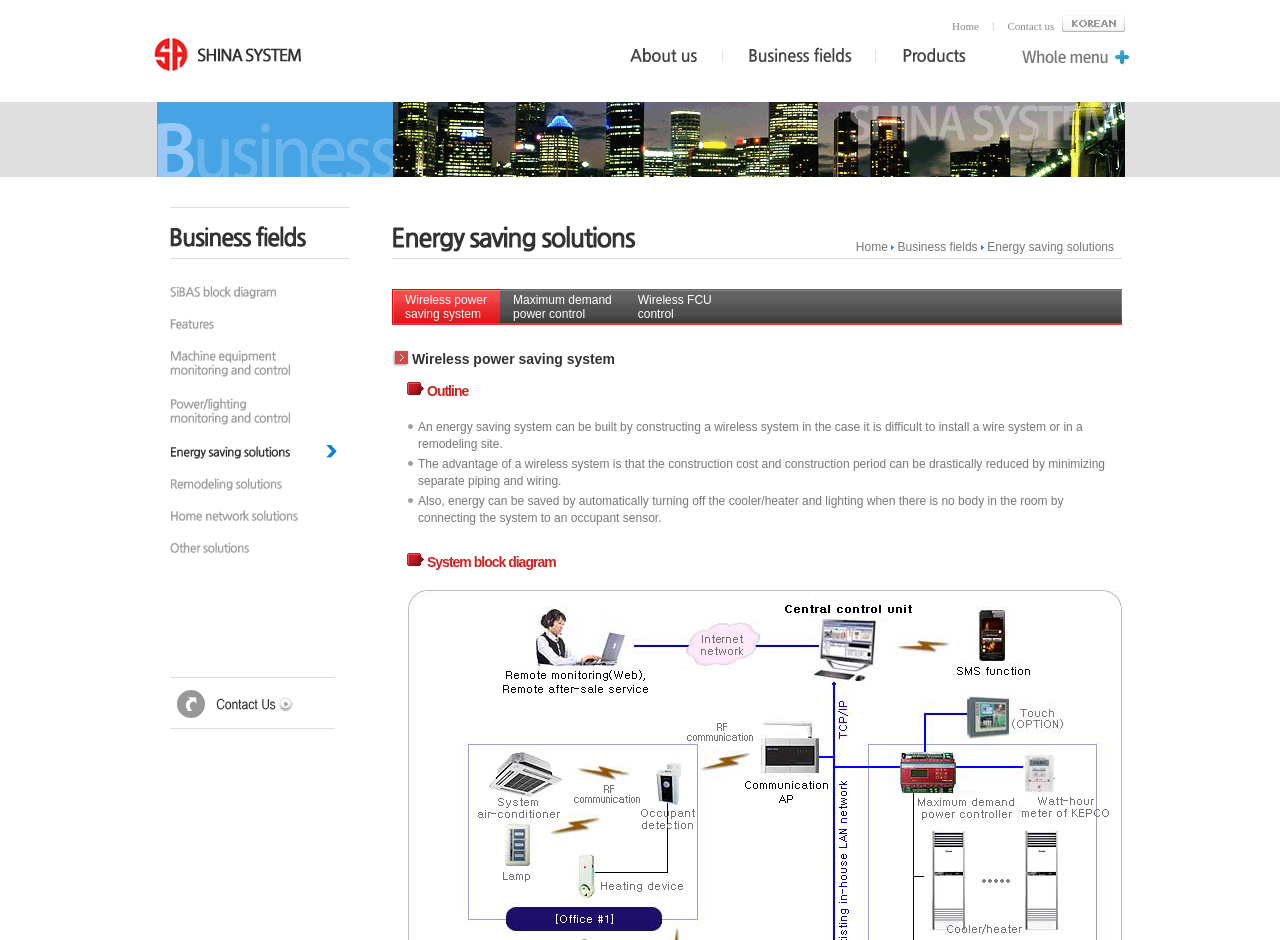Please determine the bounding box coordinates of the element's region to click in order to carry out the following instruction: "Click the 'Energy saving solutions' link". The coordinates should be four float numbers between 0 and 1, i.e., [left, top, right, bottom].

[0.133, 0.472, 0.227, 0.487]